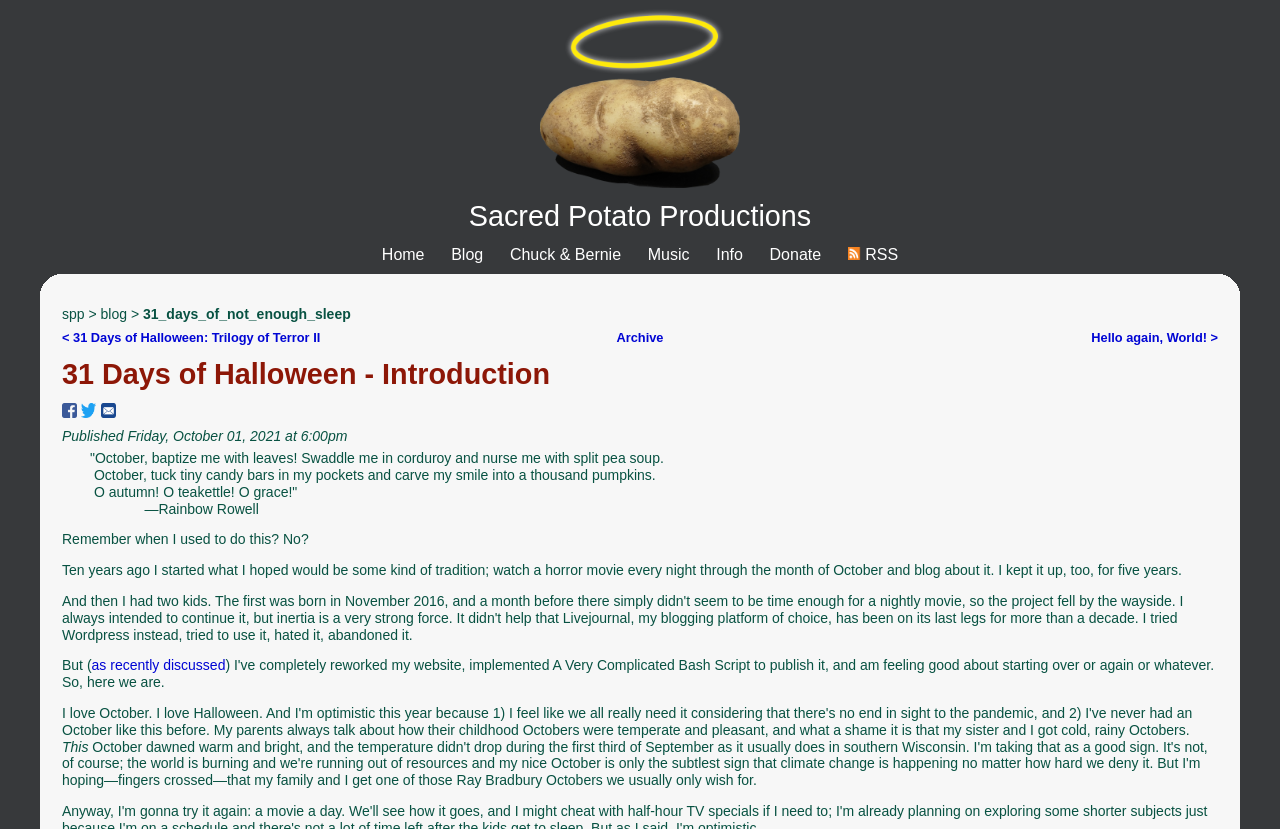Using floating point numbers between 0 and 1, provide the bounding box coordinates in the format (top-left x, top-left y, bottom-right x, bottom-right y). Locate the UI element described here: Hello again, World! >

[0.853, 0.398, 0.952, 0.416]